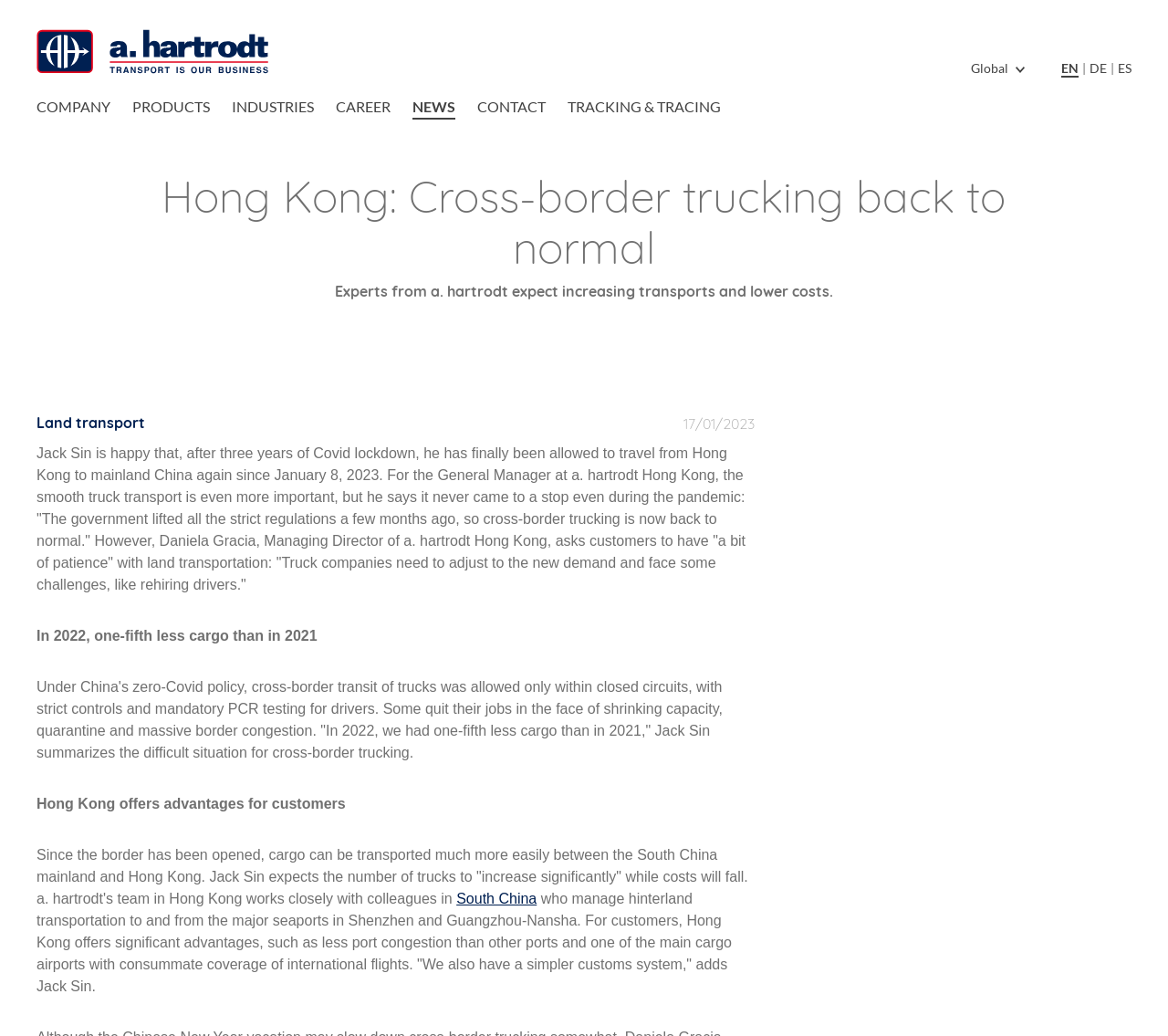Identify the bounding box for the UI element described as: "Tracking & Tracing". The coordinates should be four float numbers between 0 and 1, i.e., [left, top, right, bottom].

[0.486, 0.093, 0.617, 0.115]